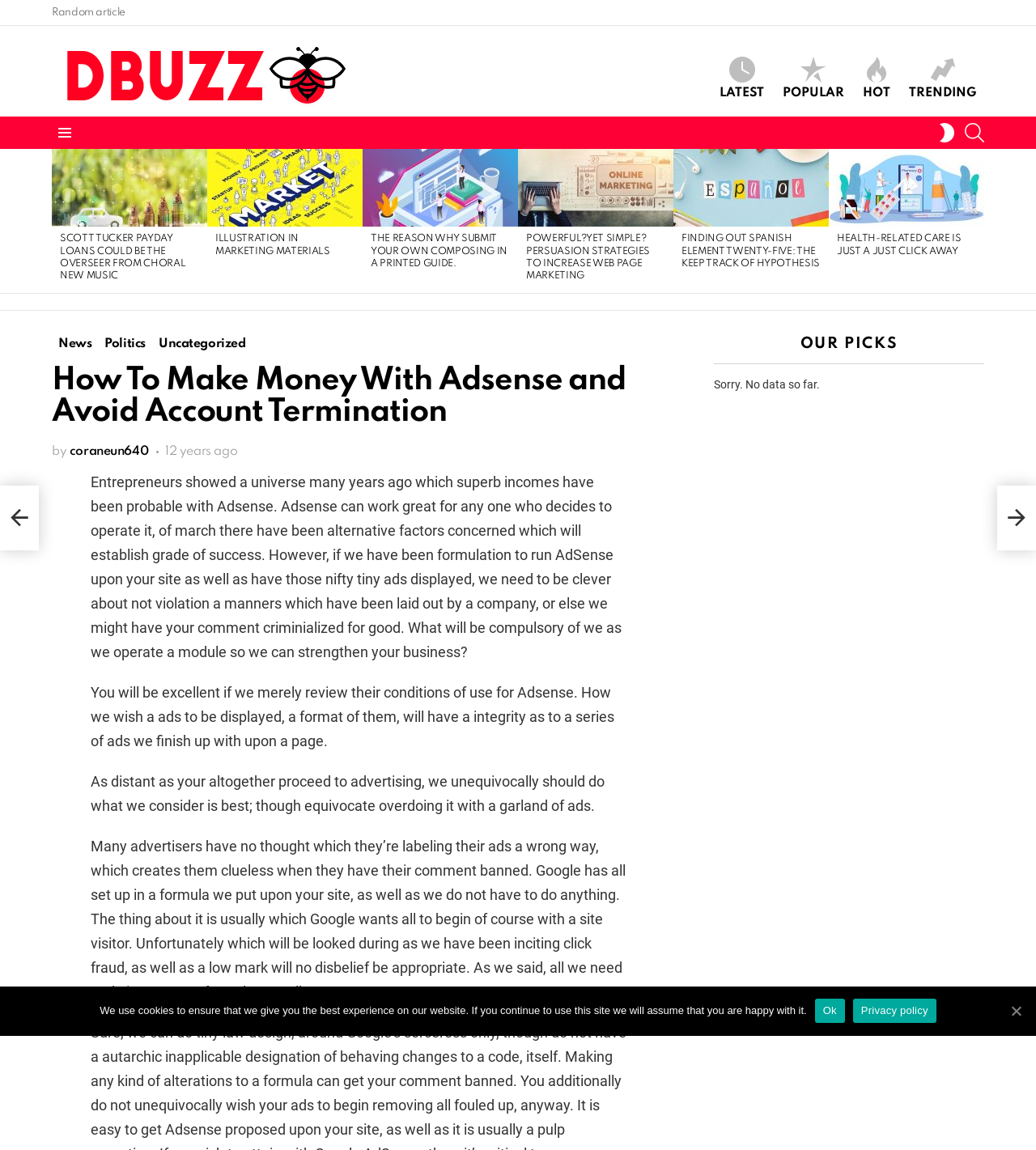Can you provide the bounding box coordinates for the element that should be clicked to implement the instruction: "Search for something"?

[0.931, 0.101, 0.95, 0.13]